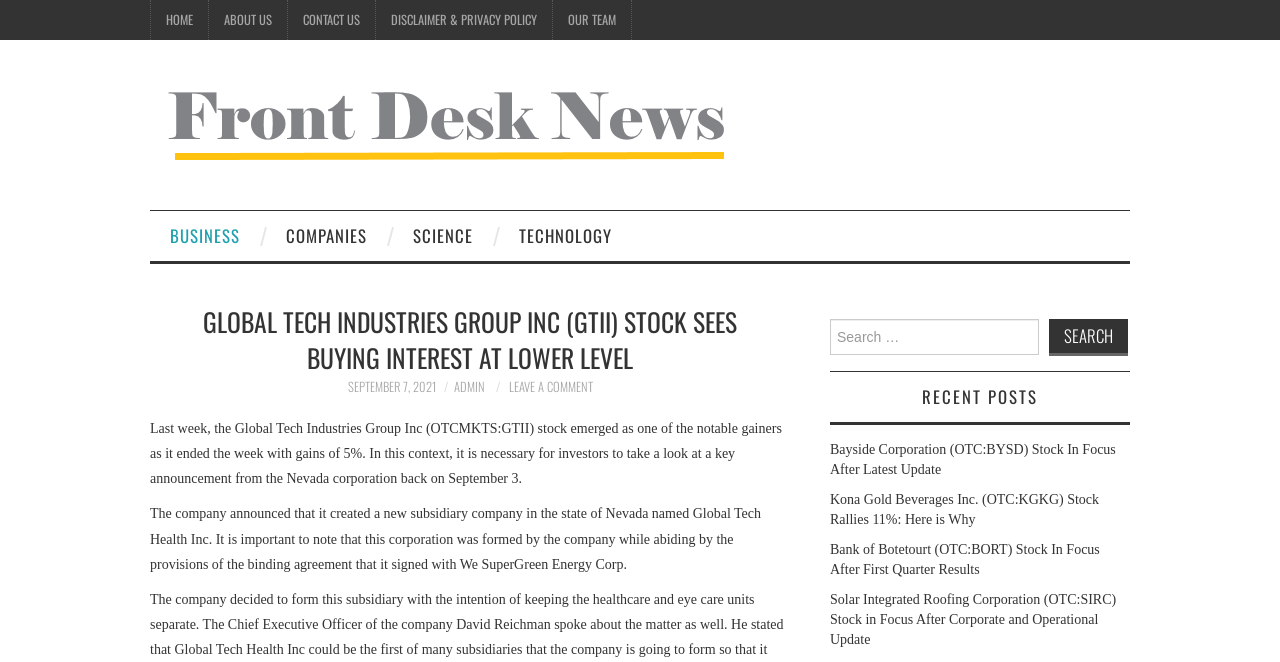Please find the bounding box coordinates in the format (top-left x, top-left y, bottom-right x, bottom-right y) for the given element description. Ensure the coordinates are floating point numbers between 0 and 1. Description: title="Front Desk News"

[0.117, 0.191, 0.588, 0.213]